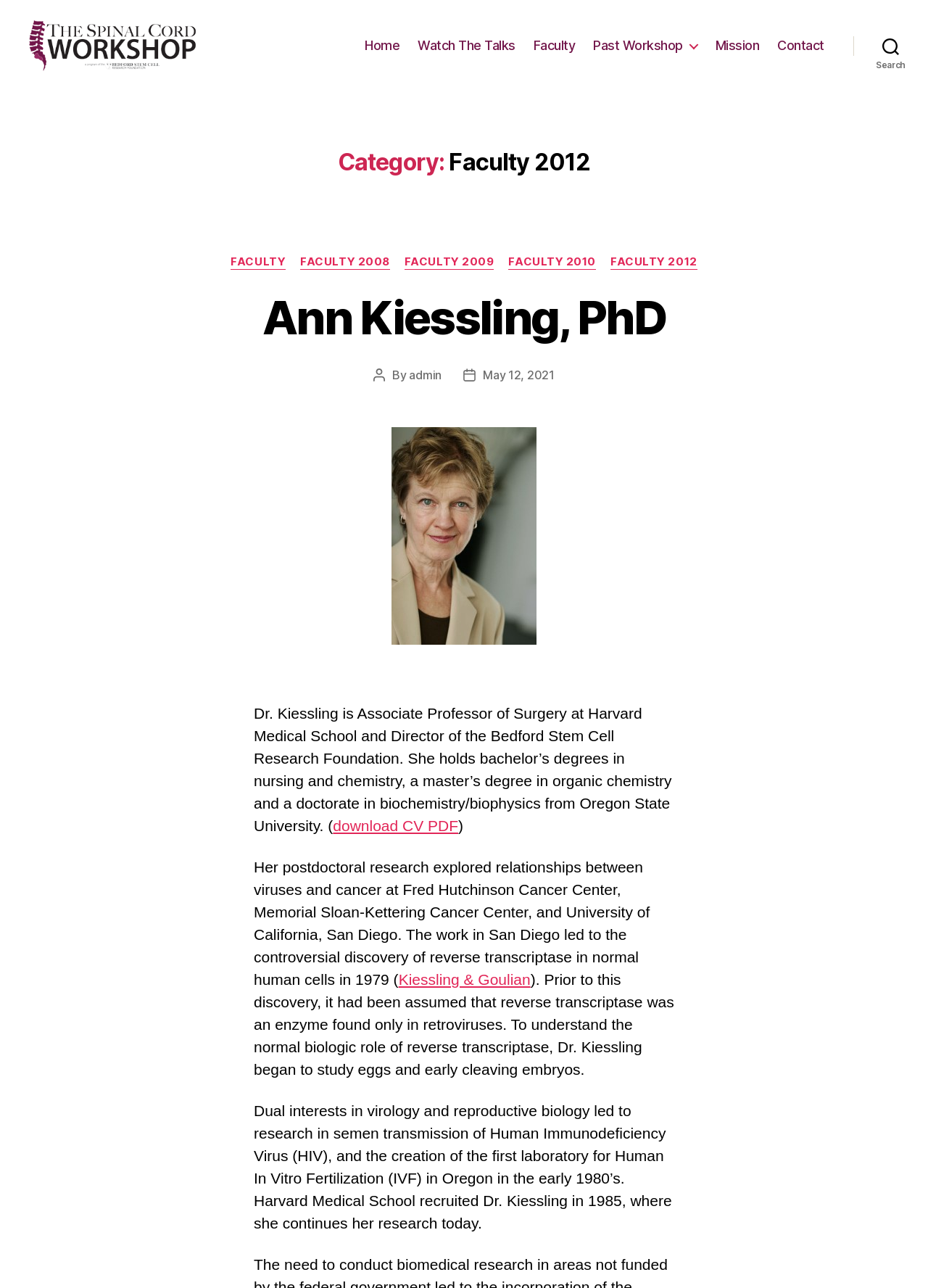Can you specify the bounding box coordinates of the area that needs to be clicked to fulfill the following instruction: "Download 'CV PDF'"?

[0.359, 0.646, 0.494, 0.659]